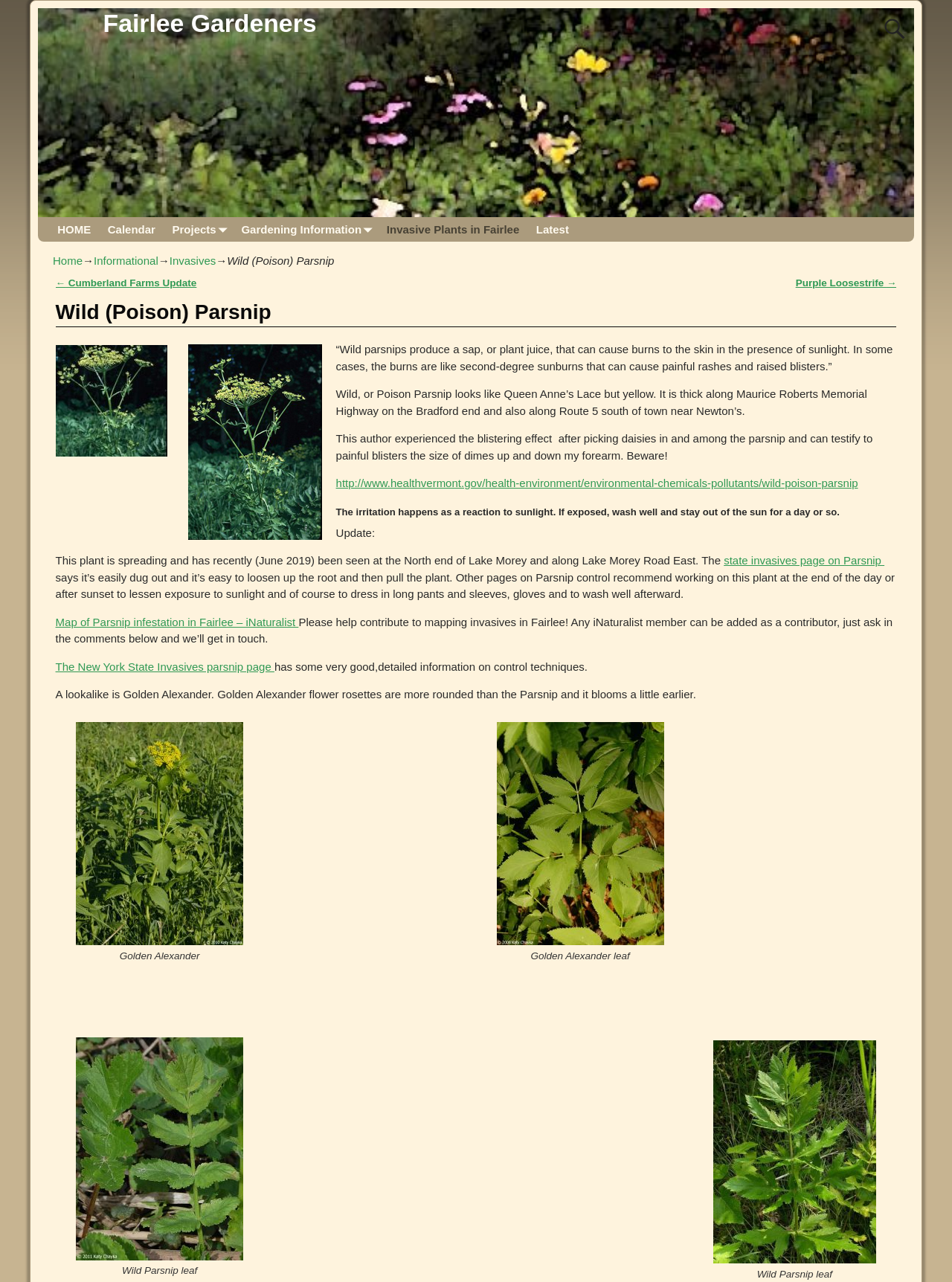Please locate the bounding box coordinates for the element that should be clicked to achieve the following instruction: "Go to Fairlee Gardeners homepage". Ensure the coordinates are given as four float numbers between 0 and 1, i.e., [left, top, right, bottom].

[0.104, 0.007, 0.336, 0.029]